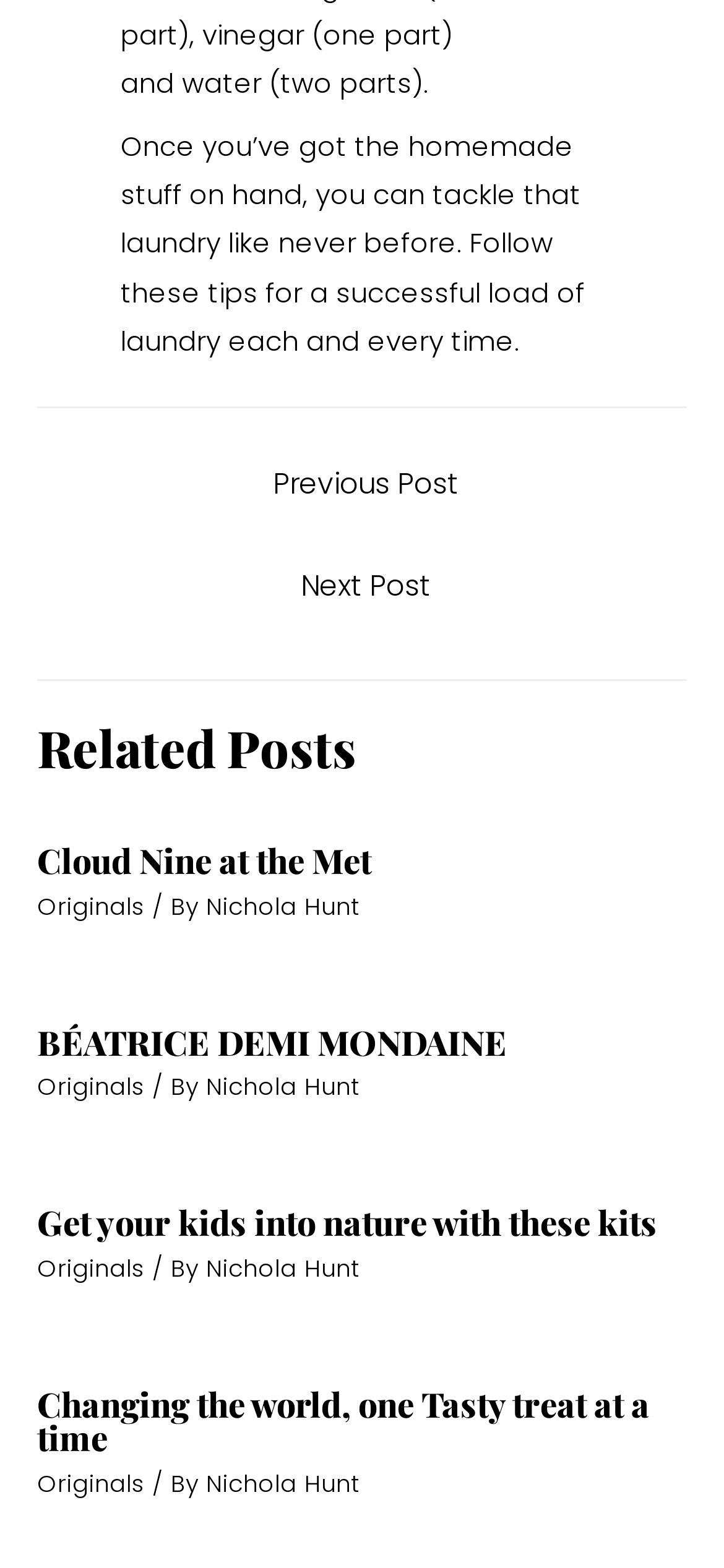Locate the bounding box of the UI element based on this description: "Next Post →". Provide four float numbers between 0 and 1 as [left, top, right, bottom].

[0.056, 0.354, 0.954, 0.397]